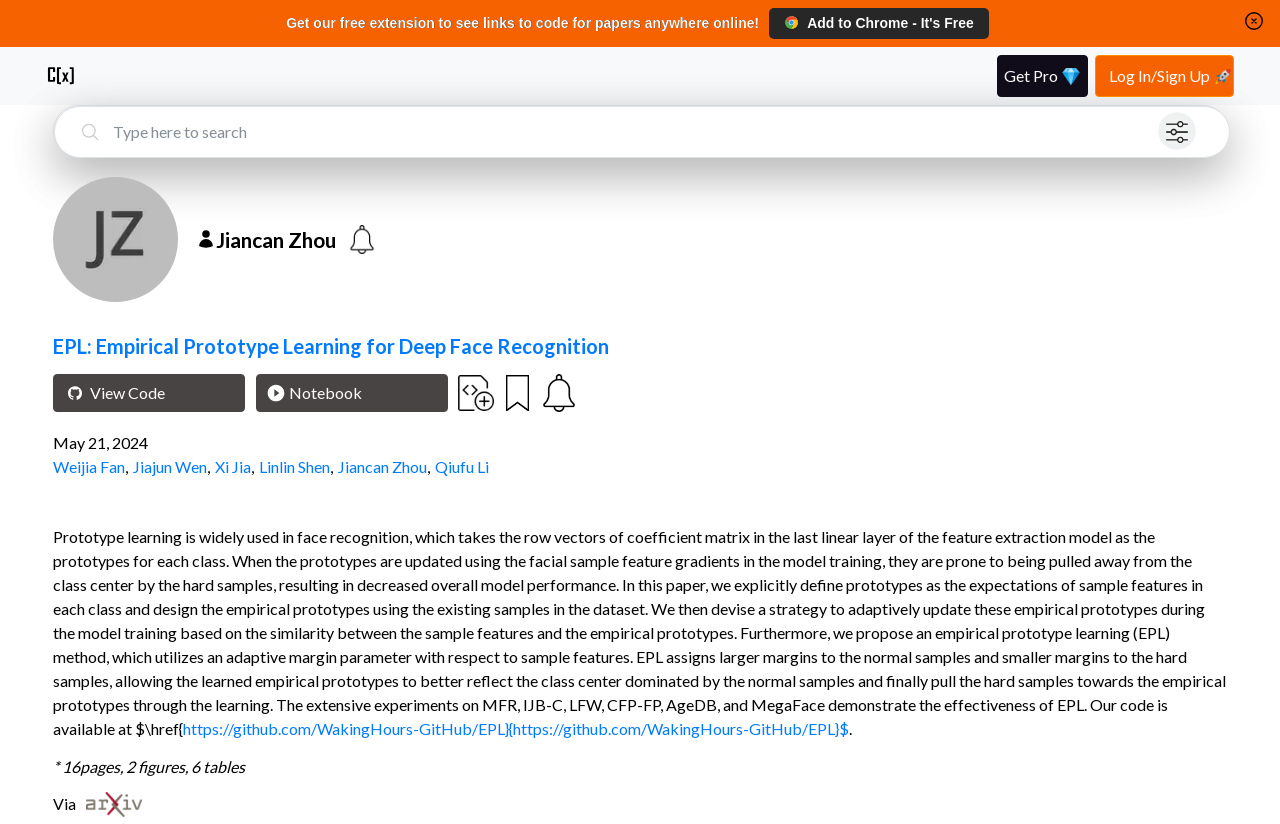Present a detailed account of what is displayed on the webpage.

This webpage is about Jiancan Zhou's papers and open-source code. At the top, there is a banner with a call-to-action to get a free extension to see links to code for papers anywhere online. Next to it, there is a Chrome logo with a link to add the extension to Chrome. On the top-right corner, there are navigation buttons, including "Home", "CatalyzeX Icon", "Get Pro", and "Log In/Sign Up".

Below the navigation bar, there is a search box with a placeholder text "Type here to search" and an alert button next to it. On the left side, there is a profile picture of Jiancan Zhou, and below it, there is a heading with his name. 

The main content of the page is a research paper titled "EPL: Empirical Prototype Learning for Deep Face Recognition". The paper's title is followed by links to view the code on Github, play a notebook, add code, and bookmark the paper. There are also images of Github and play icons next to the links. 

Below the paper's title, there is a list of authors, including Weijia Fan, Jiajun Wen, Xi Jia, Linlin Shen, Jiancan Zhou, and Qiufu Li. The authors' names are separated by commas. 

The paper's abstract is provided, which describes the concept of prototype learning in face recognition and proposes an empirical prototype learning method. The abstract is followed by a link to the paper's code on Github. 

At the bottom of the page, there are additional details about the paper, including the number of pages, figures, and tables. There is also a "Via" label with an arxiv icon next to it.